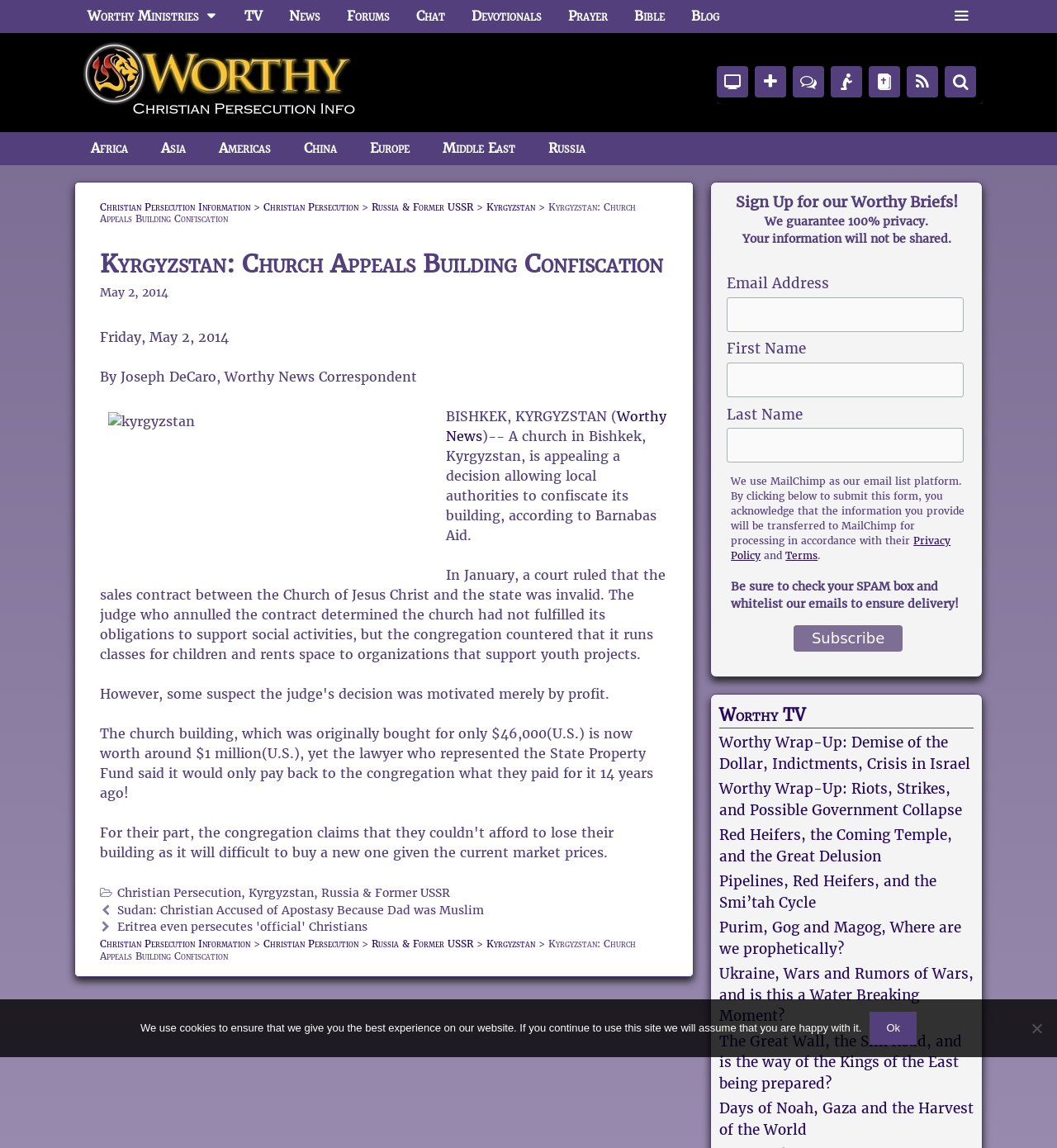Use a single word or phrase to answer the question:
What is the value of the church building?

$1 million